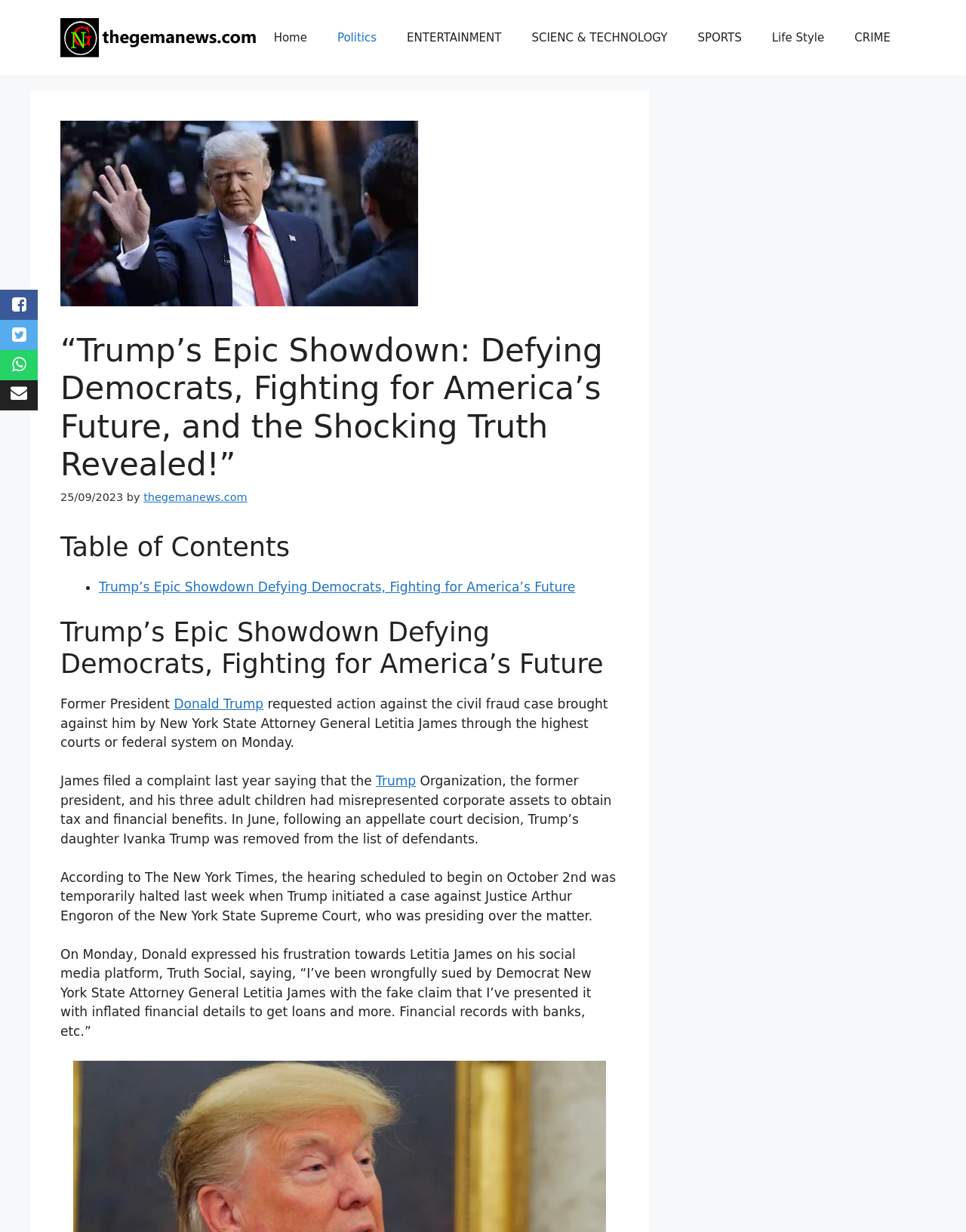Give a concise answer using only one word or phrase for this question:
Who is the author of this article?

thegemanews.com